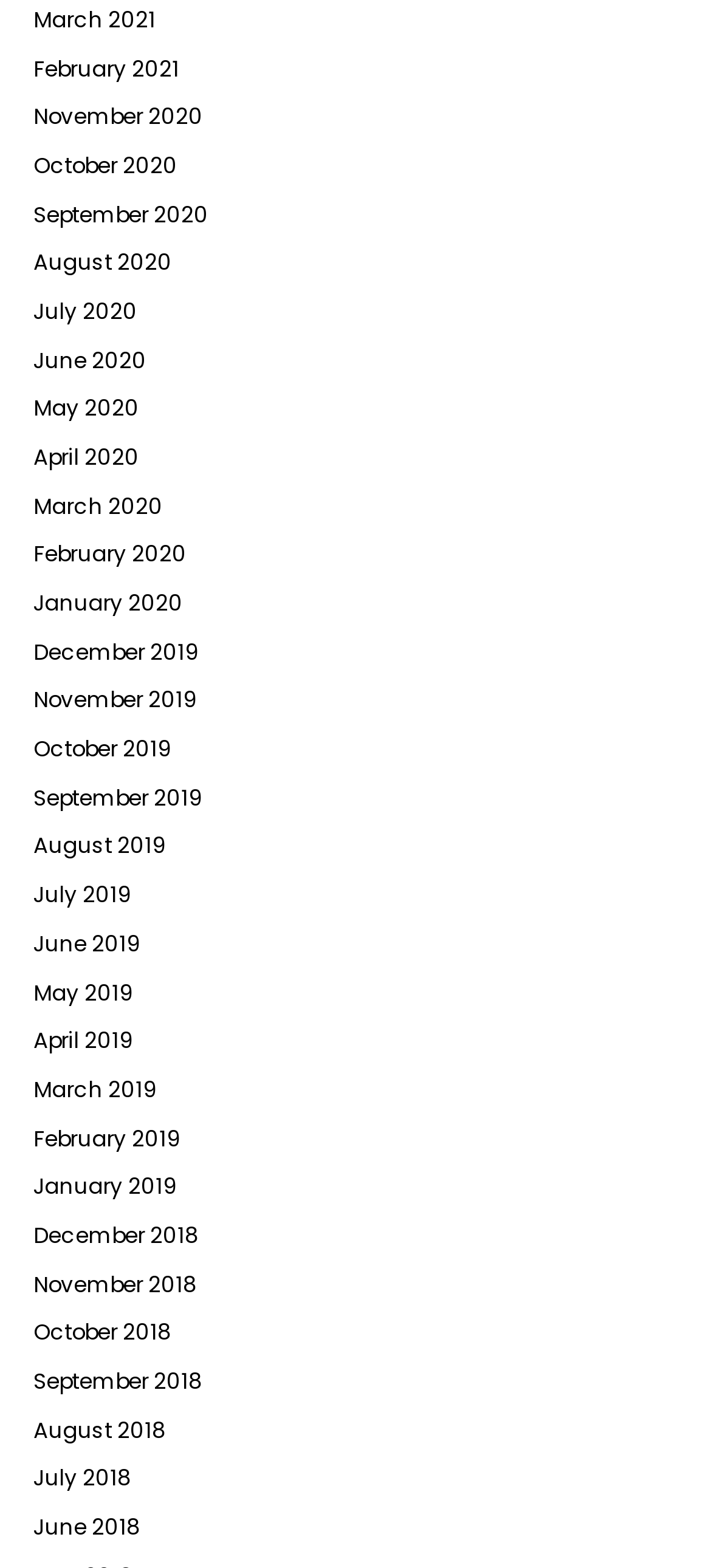How many months are listed on the webpage?
Please answer the question with as much detail as possible using the screenshot.

I counted the number of links on the webpage, and there are 36 links, each representing a month from January 2018 to March 2021.